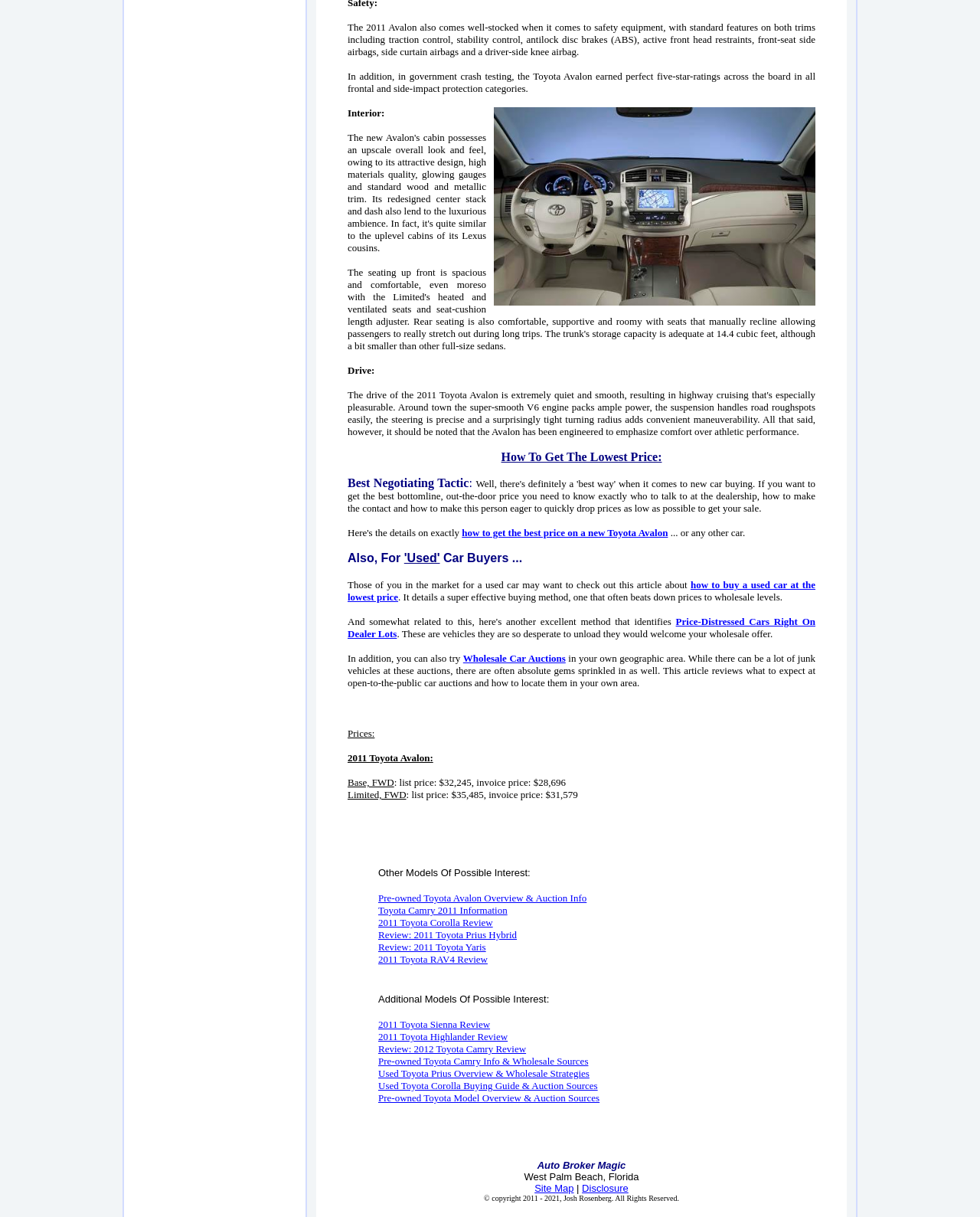What is the author of the webpage?
From the image, respond with a single word or phrase.

Josh Rosenberg